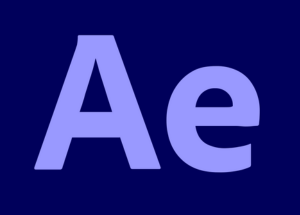Describe the image with as much detail as possible.

The image features the logo of Adobe After Effects, prominently displayed with a stylized design. The letters "Ae" are rendered in a vibrant purple hue against a deep blue background, reflecting the brand identity of this powerful software. Adobe After Effects is widely recognized for its capabilities in motion graphics and visual effects, making it a staple in film, television, and online video production. This logo signifies the latest version, 24.3.3, which includes updates and features available for download in 2024.